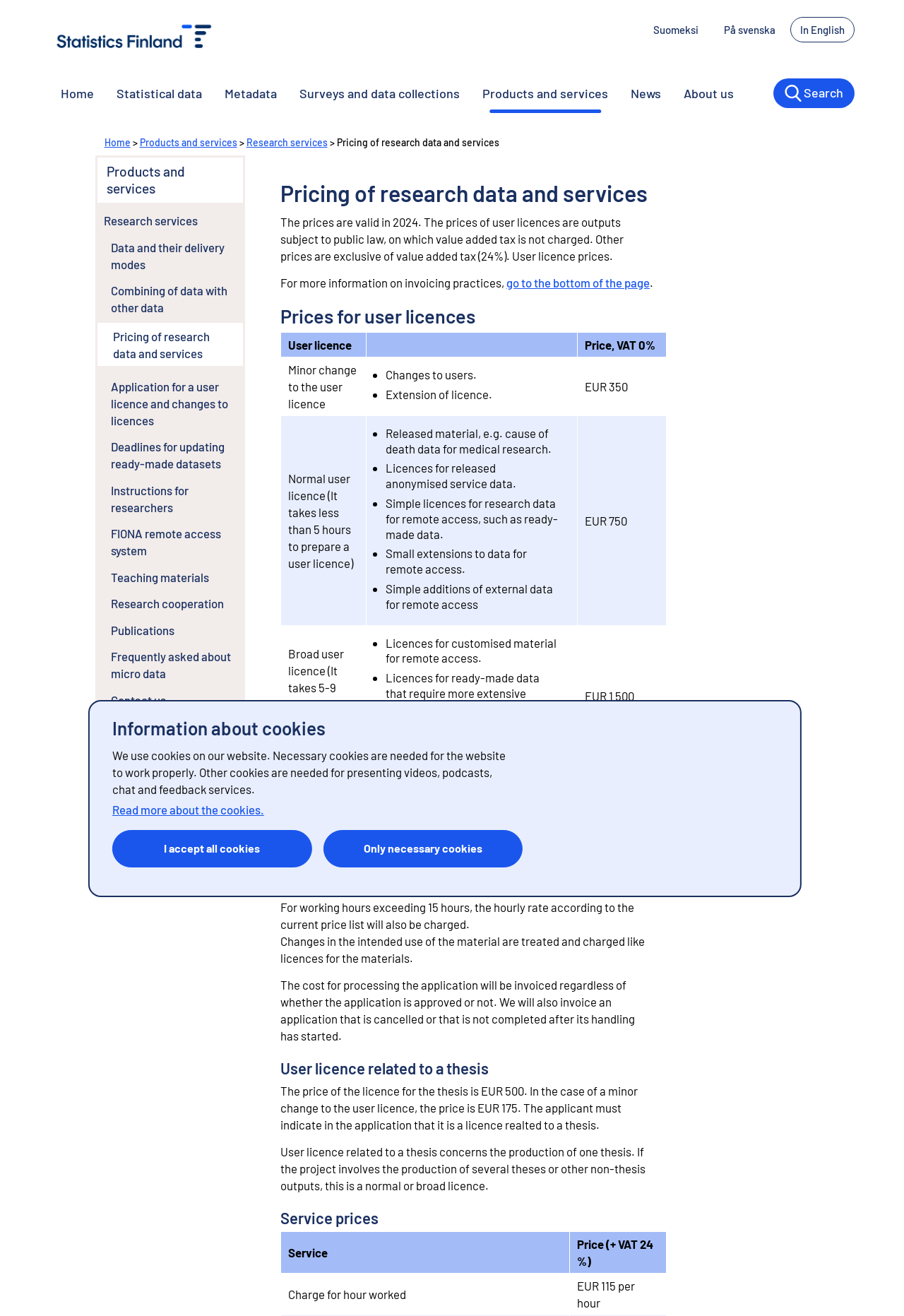Show me the bounding box coordinates of the clickable region to achieve the task as per the instruction: "Get information about pricing of research data and services".

[0.108, 0.245, 0.269, 0.278]